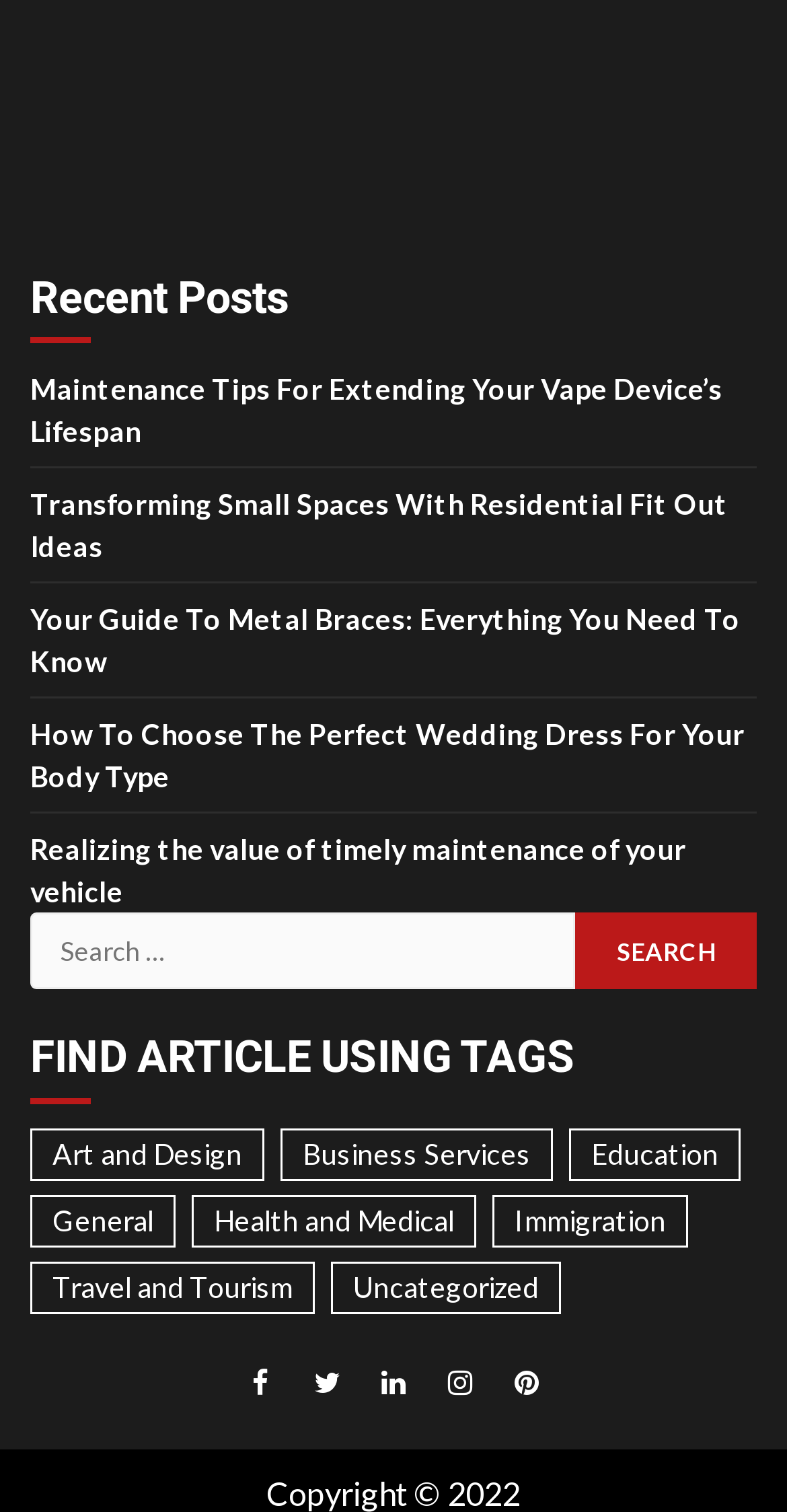How many social media links are there?
Give a one-word or short-phrase answer derived from the screenshot.

5